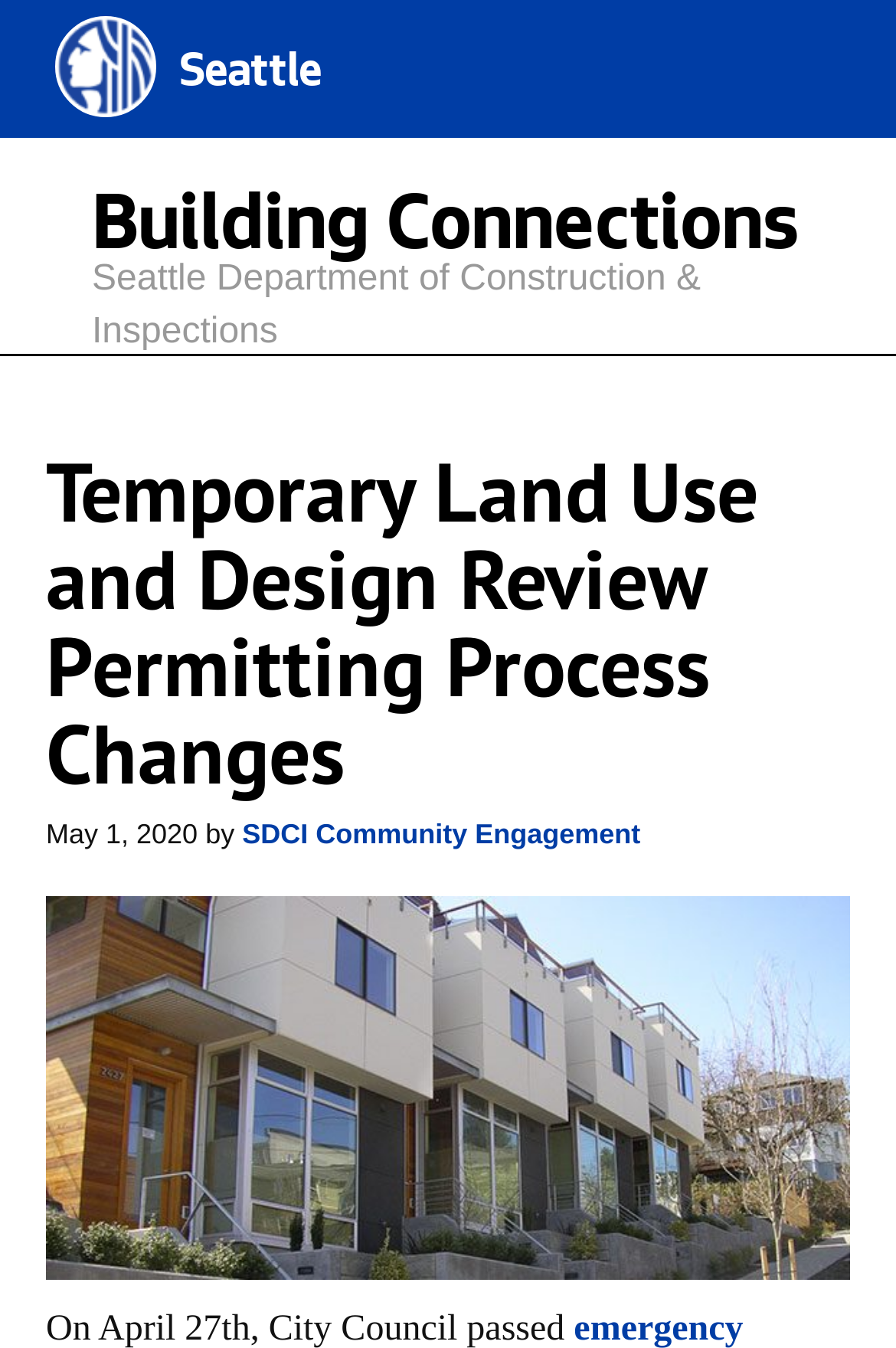Use a single word or phrase to respond to the question:
What is the date of the temporary land use and design review permitting process changes?

May 1, 2020